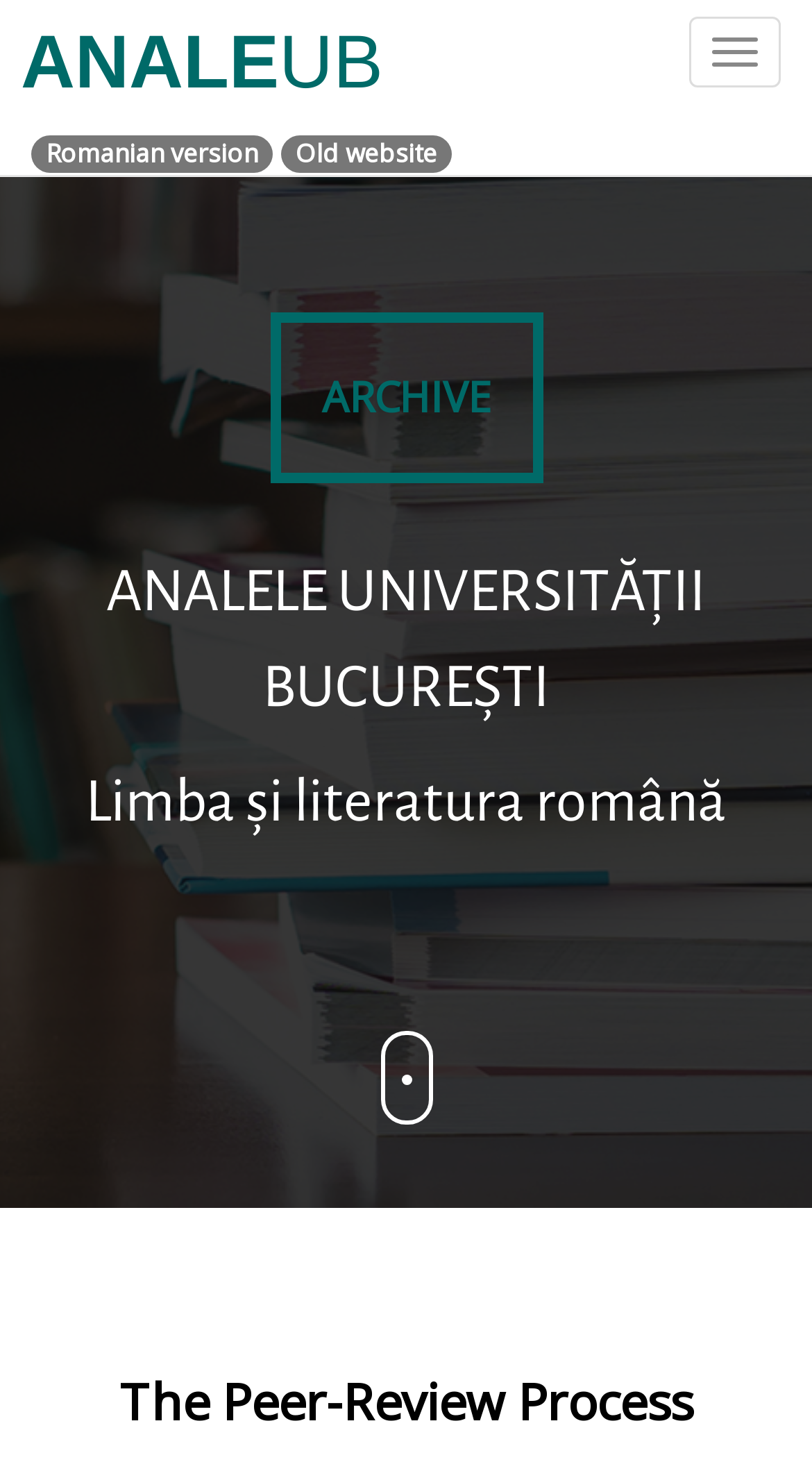Based on the element description: "Old website", identify the UI element and provide its bounding box coordinates. Use four float numbers between 0 and 1, [left, top, right, bottom].

[0.346, 0.092, 0.556, 0.118]